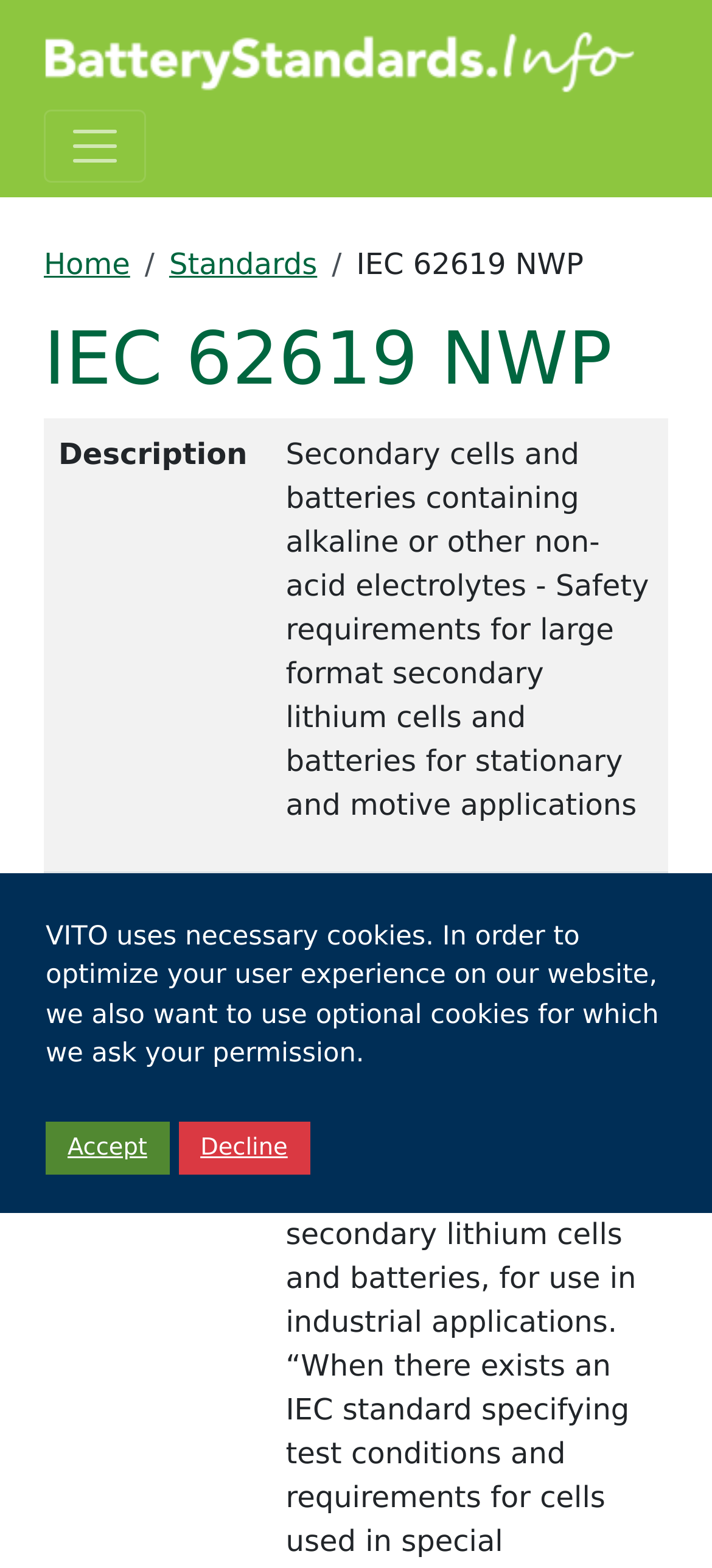Find the bounding box coordinates for the area that must be clicked to perform this action: "Enter first name".

None